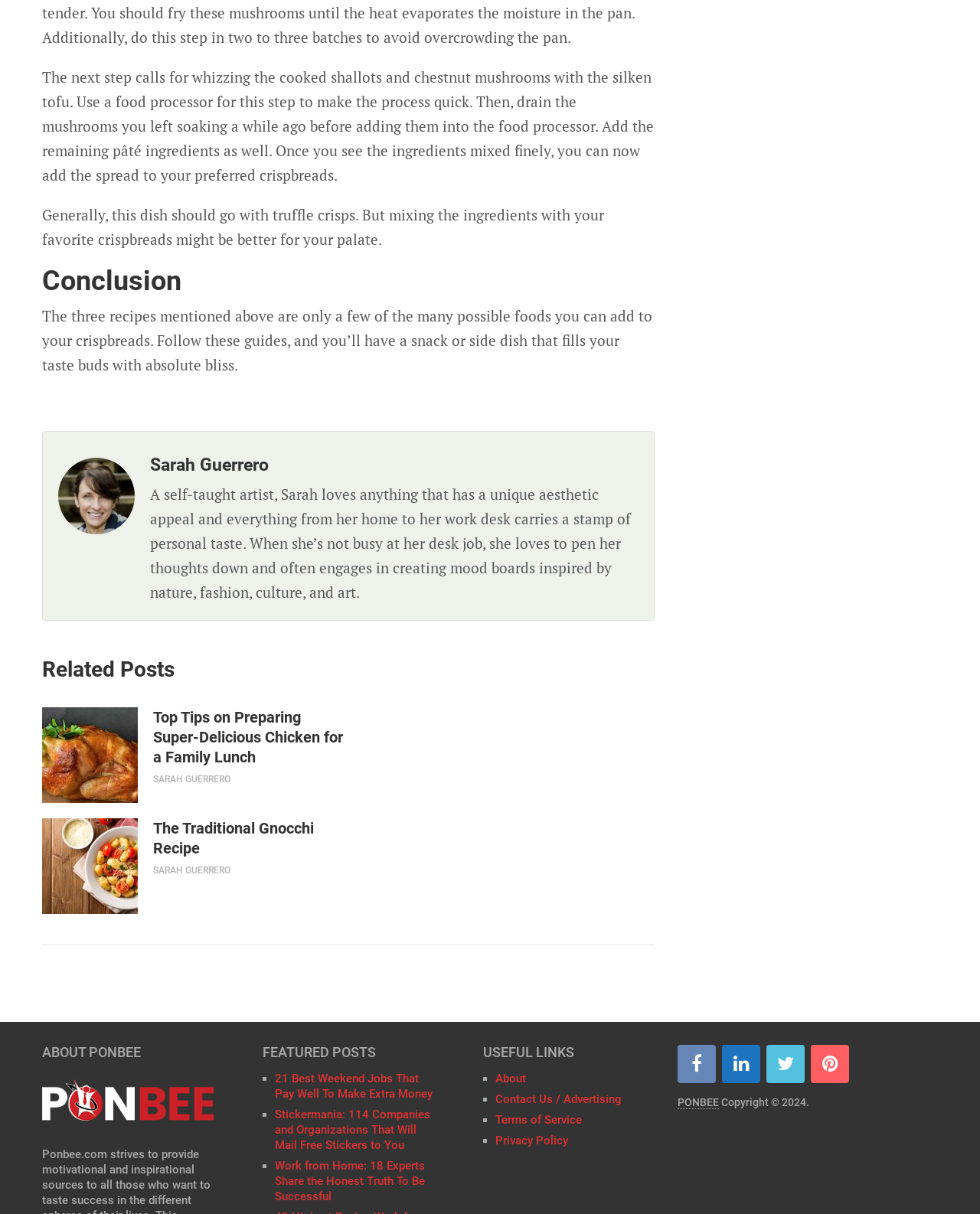Identify the bounding box for the element characterized by the following description: "aria-label="Spencer West Twitter X link"".

None